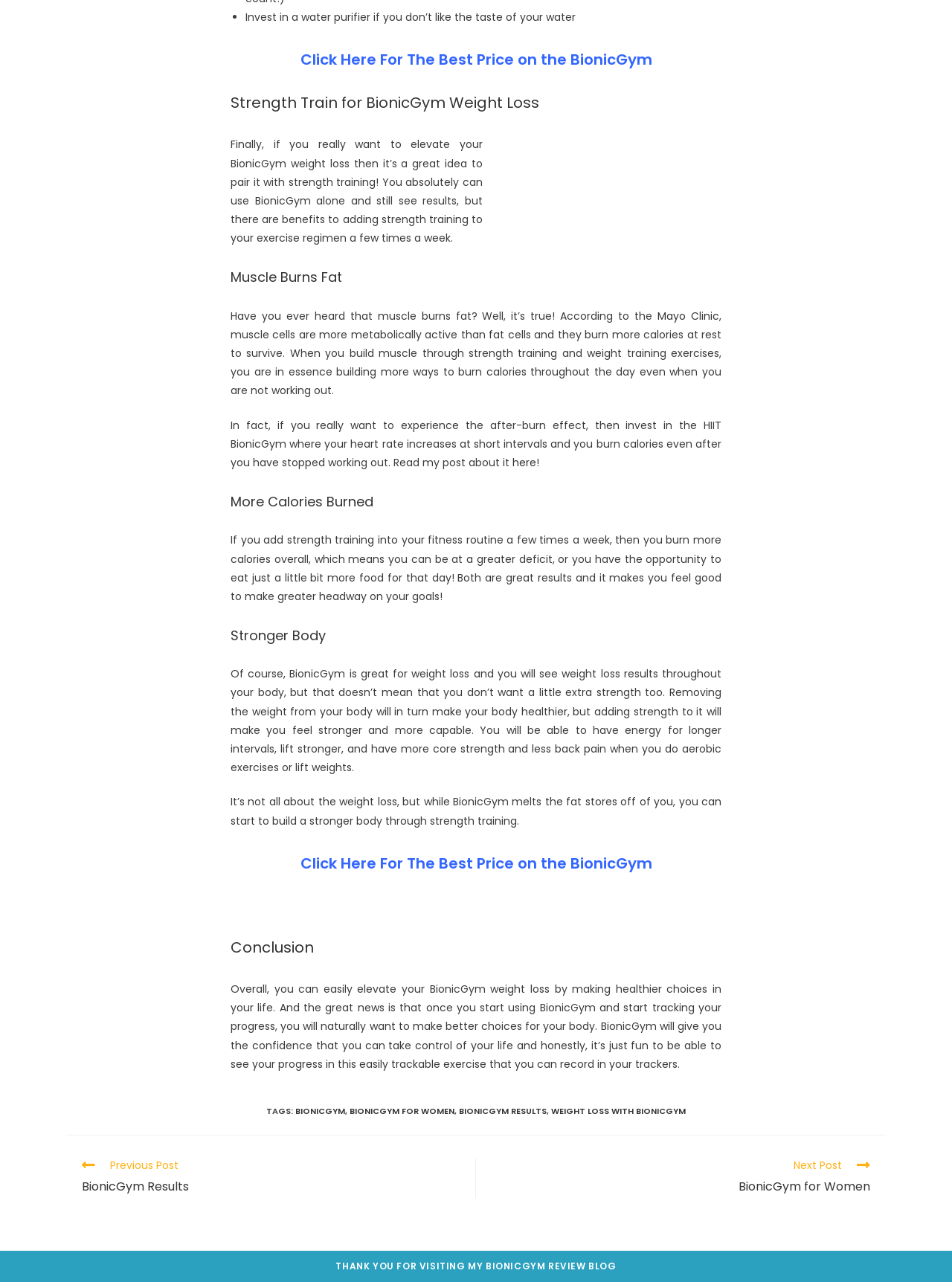Can you find the bounding box coordinates for the UI element given this description: "Mayo Clinic"? Provide the coordinates as four float numbers between 0 and 1: [left, top, right, bottom].

[0.691, 0.241, 0.755, 0.252]